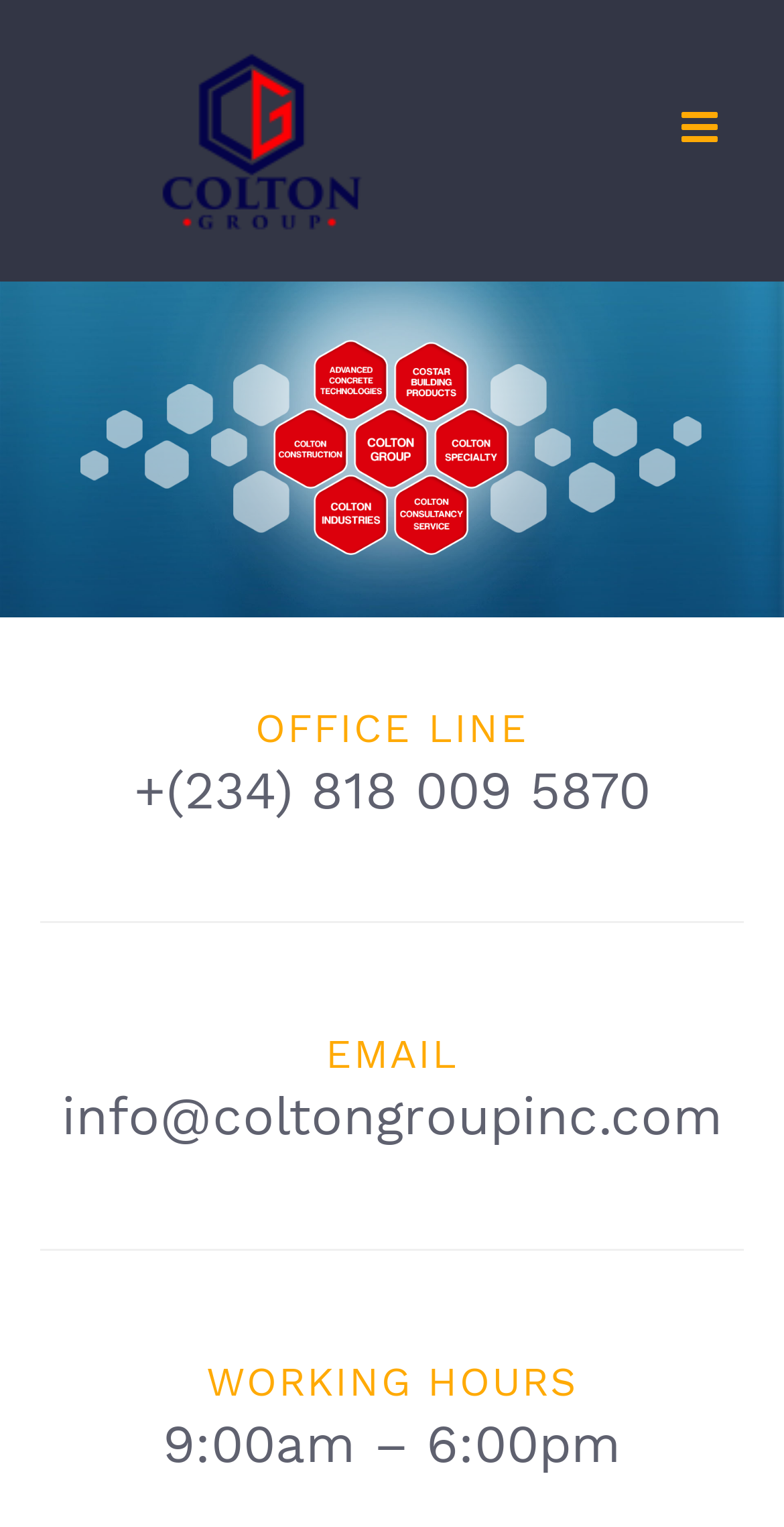How many contact information are provided?
Using the image, give a concise answer in the form of a single word or short phrase.

3